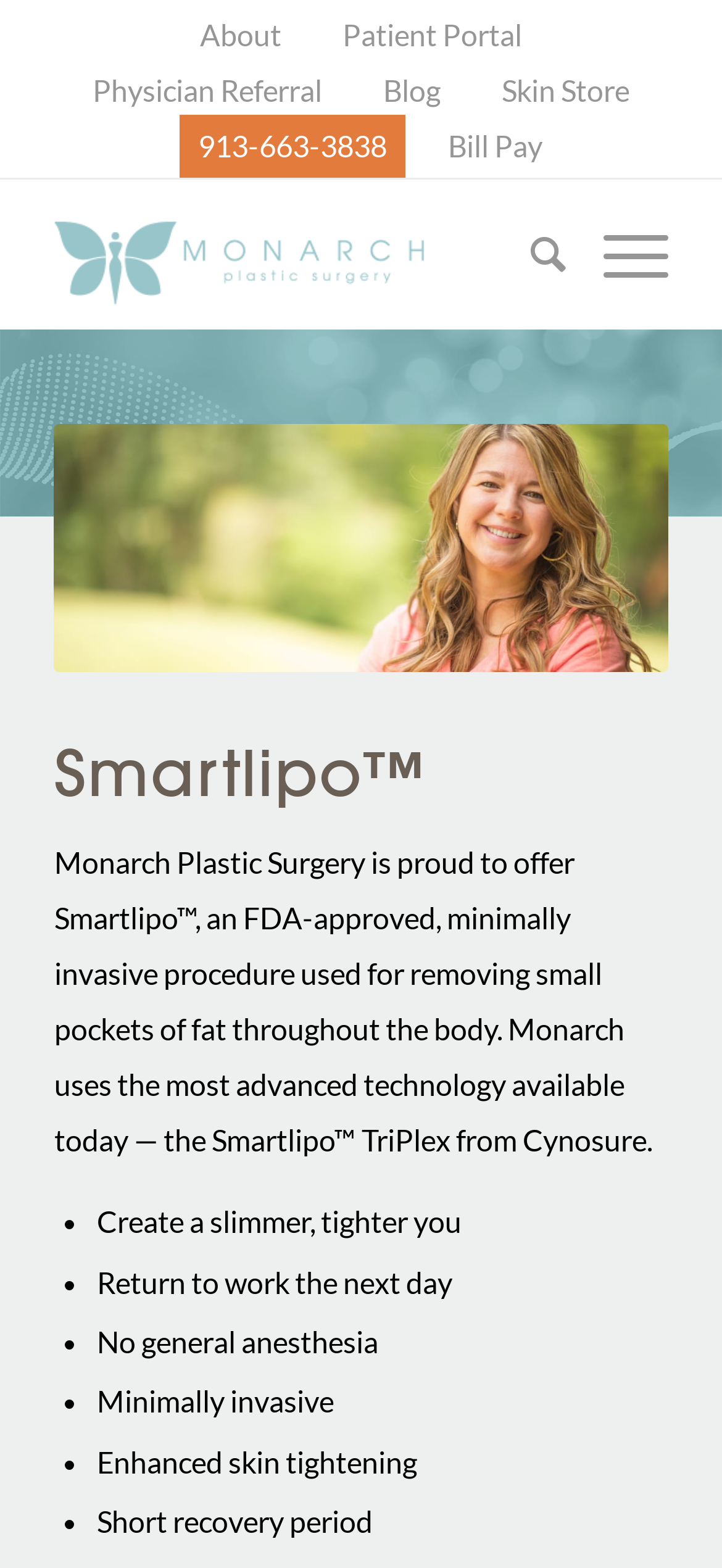What is the purpose of Smartlipo?
Answer the question with a thorough and detailed explanation.

According to the webpage, Smartlipo is an FDA-approved, minimally invasive procedure used for removing small pockets of fat throughout the body.